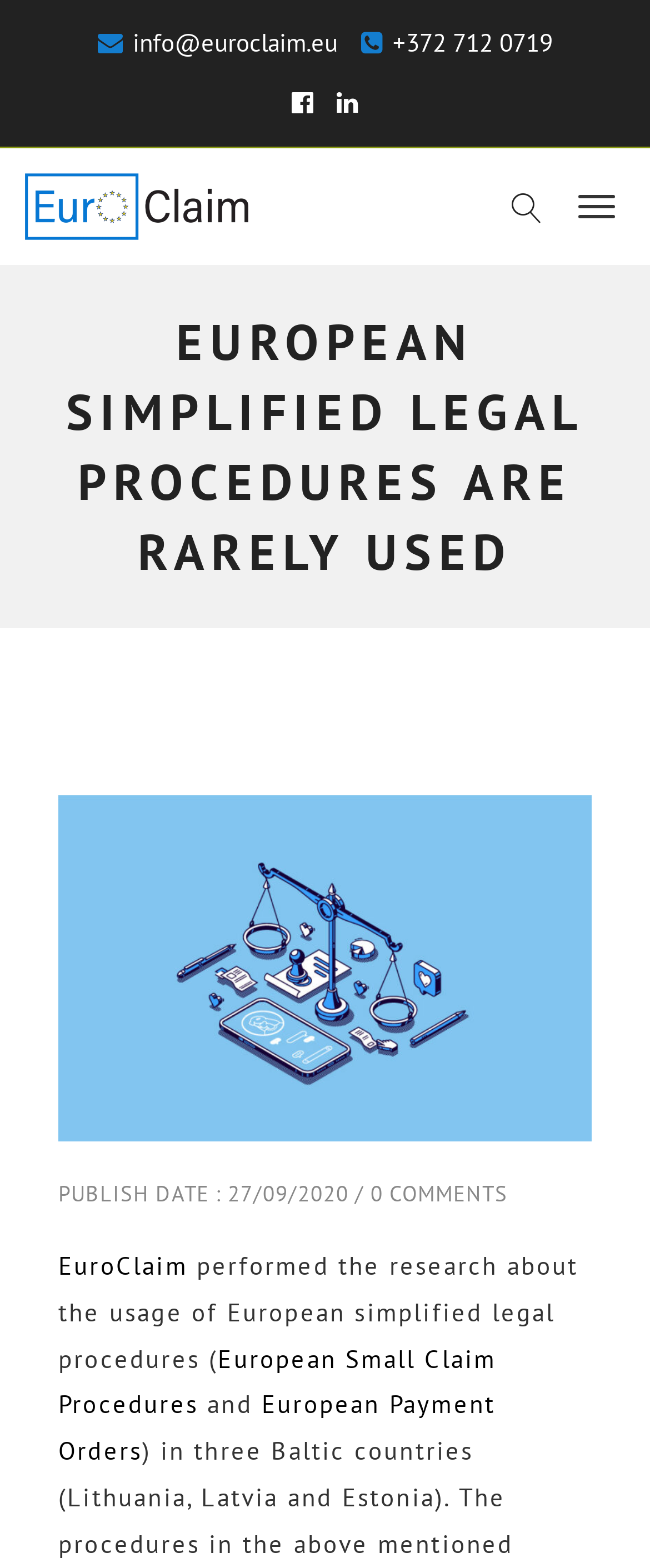How many social media links are there?
Please provide a full and detailed response to the question.

I counted the number of social media links by looking at the link elements with Unicode characters '' and '', which are commonly used to represent social media icons.